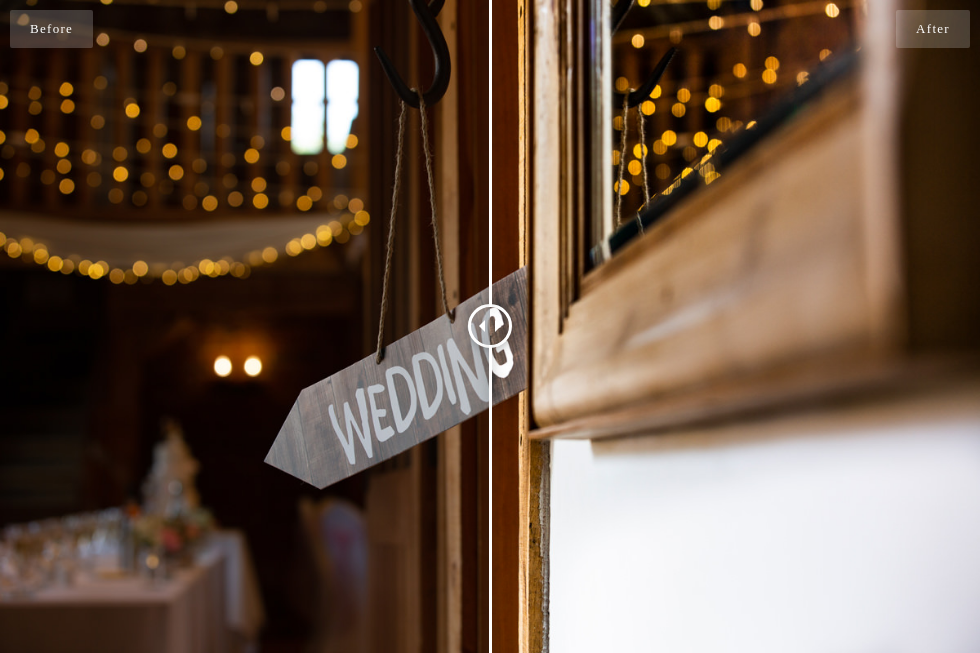Generate a comprehensive caption that describes the image.

The image showcases a charming wooden sign that reads "WEDDING," elegantly positioned against a rustic backdrop. The setting is warm and inviting, highlighted by twinkling string lights that drape softly across the venue, creating a romantic ambiance. In the background, decorated tables indicate preparations for a celebration, while a beautifully arranged floral centerpiece adds to the festive atmosphere. This image represents the essence of a wedding's joyful environment, capturing both the elegance and warmth that make such occasions memorable. The sign effectively guides guests, hinting at the joyous event unfolding nearby.